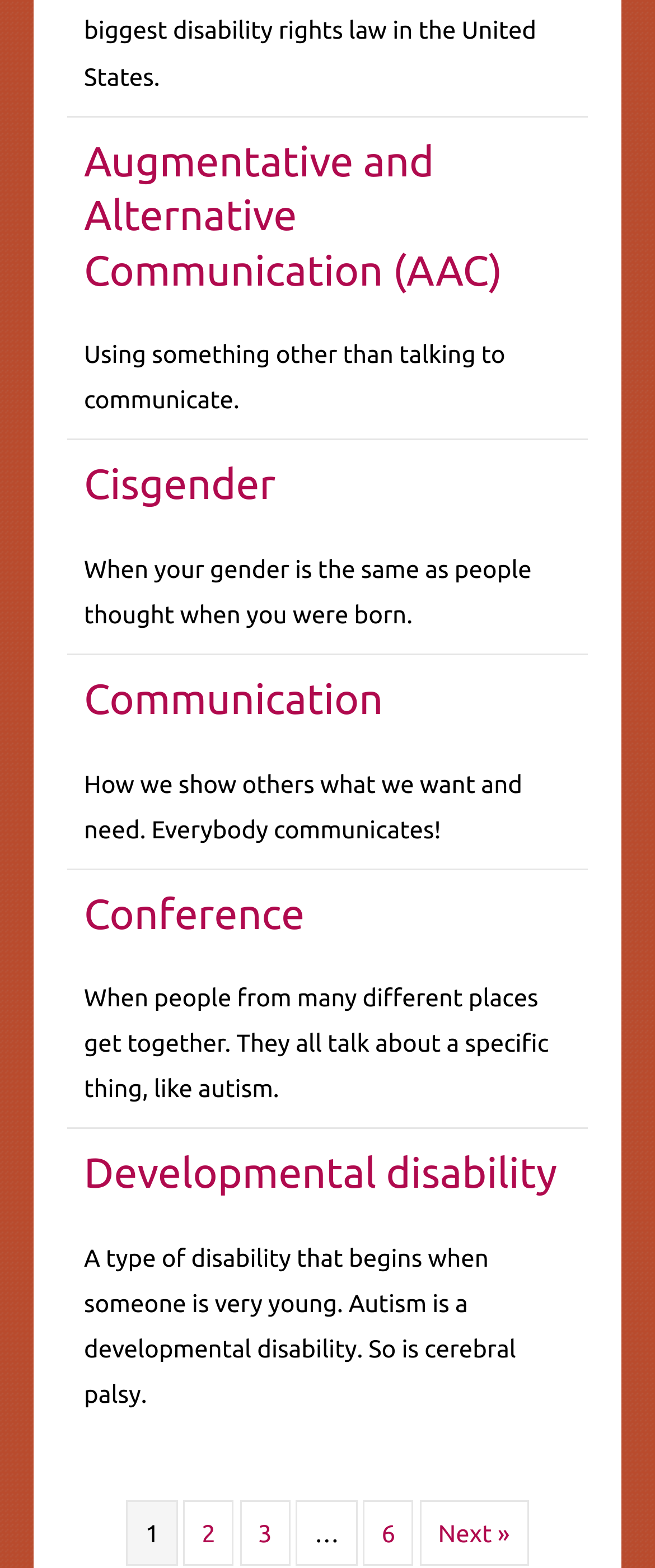Identify the bounding box for the UI element that is described as follows: "Cisgender".

[0.128, 0.294, 0.421, 0.324]